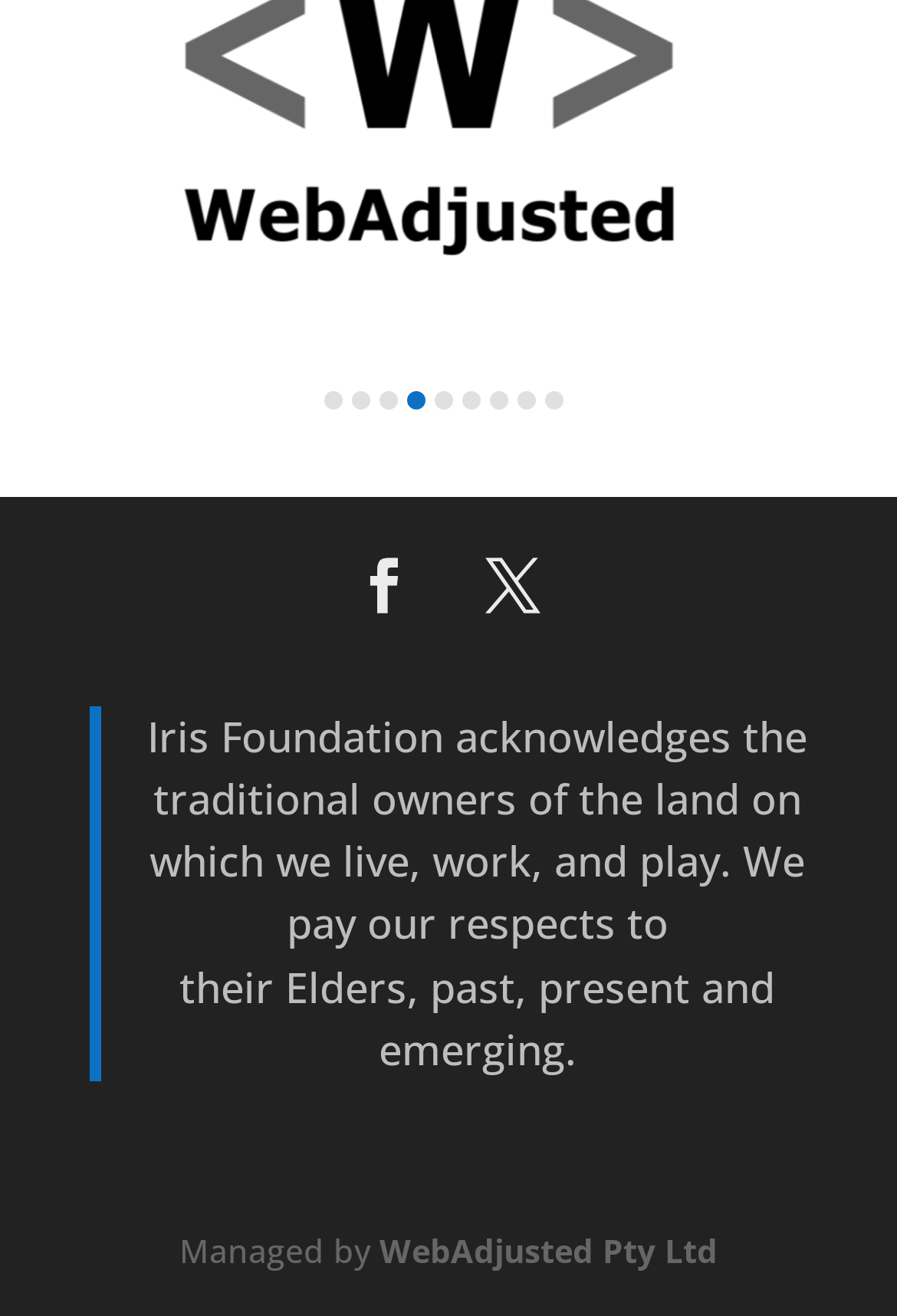What is the purpose of the blockquote section?
Give a detailed and exhaustive answer to the question.

The blockquote section is used to acknowledge the traditional owners of the land on which the organization lives, works, and plays, as a sign of respect to their Elders, past, present, and emerging.